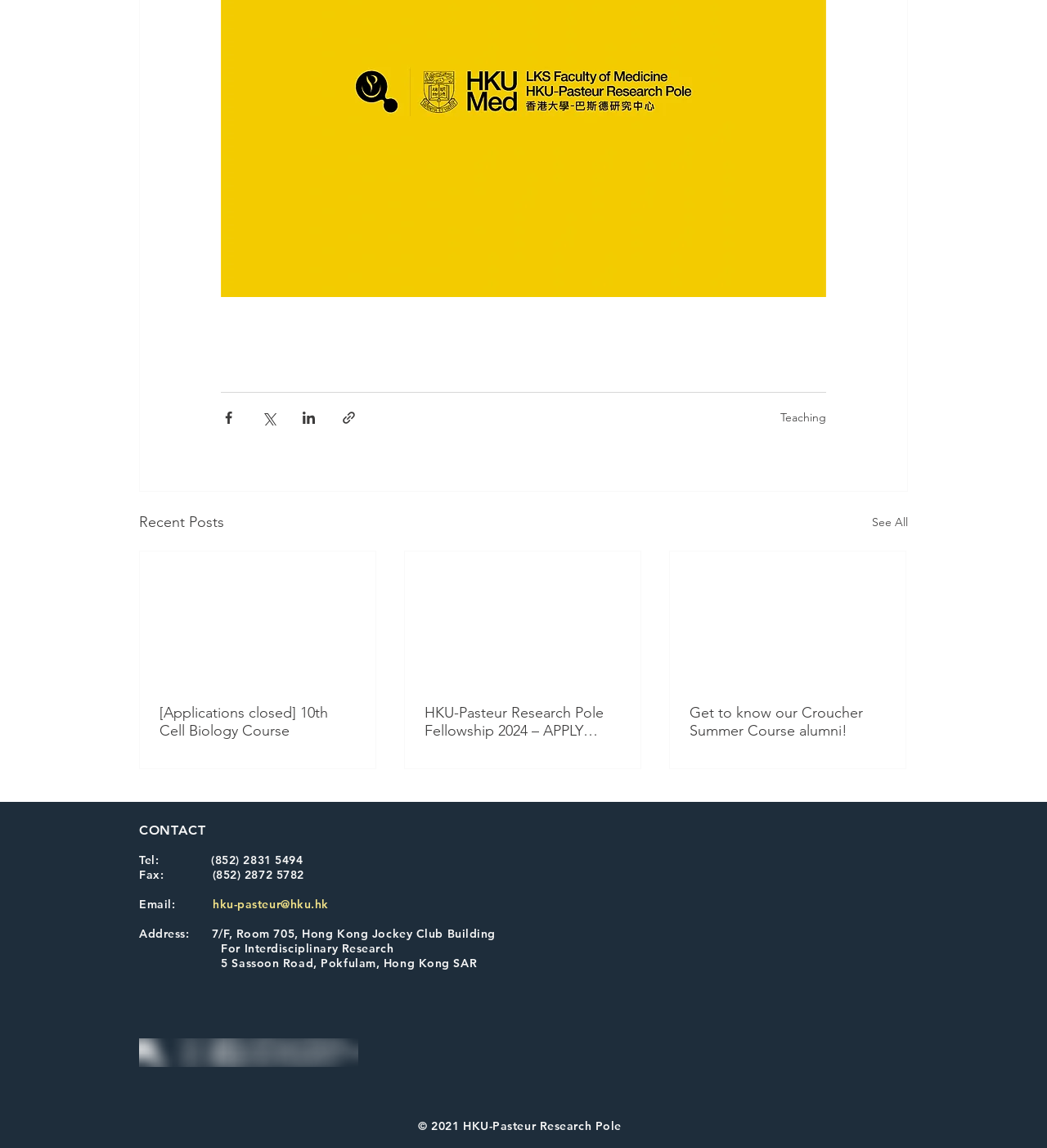Analyze the image and provide a detailed answer to the question: What is the purpose of the buttons at the top?

The buttons at the top, including 'Share via Facebook', 'Share via Twitter', 'Share via LinkedIn', and 'Share via link', are used to share posts on different social media platforms or via a link.